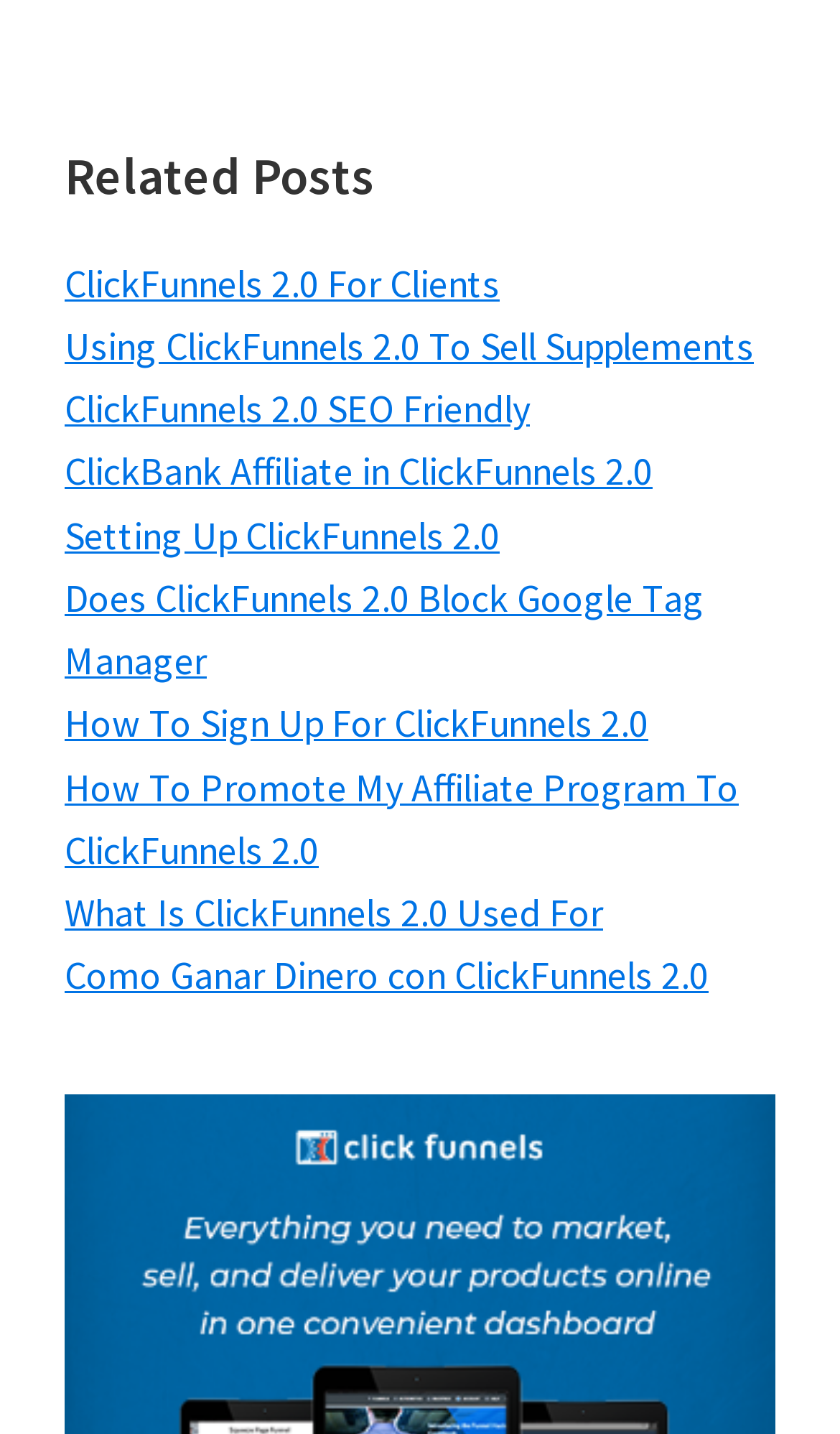What language is used in the link 'Como Ganar Dinero con ClickFunnels 2.0'?
Provide a concise answer using a single word or phrase based on the image.

Spanish